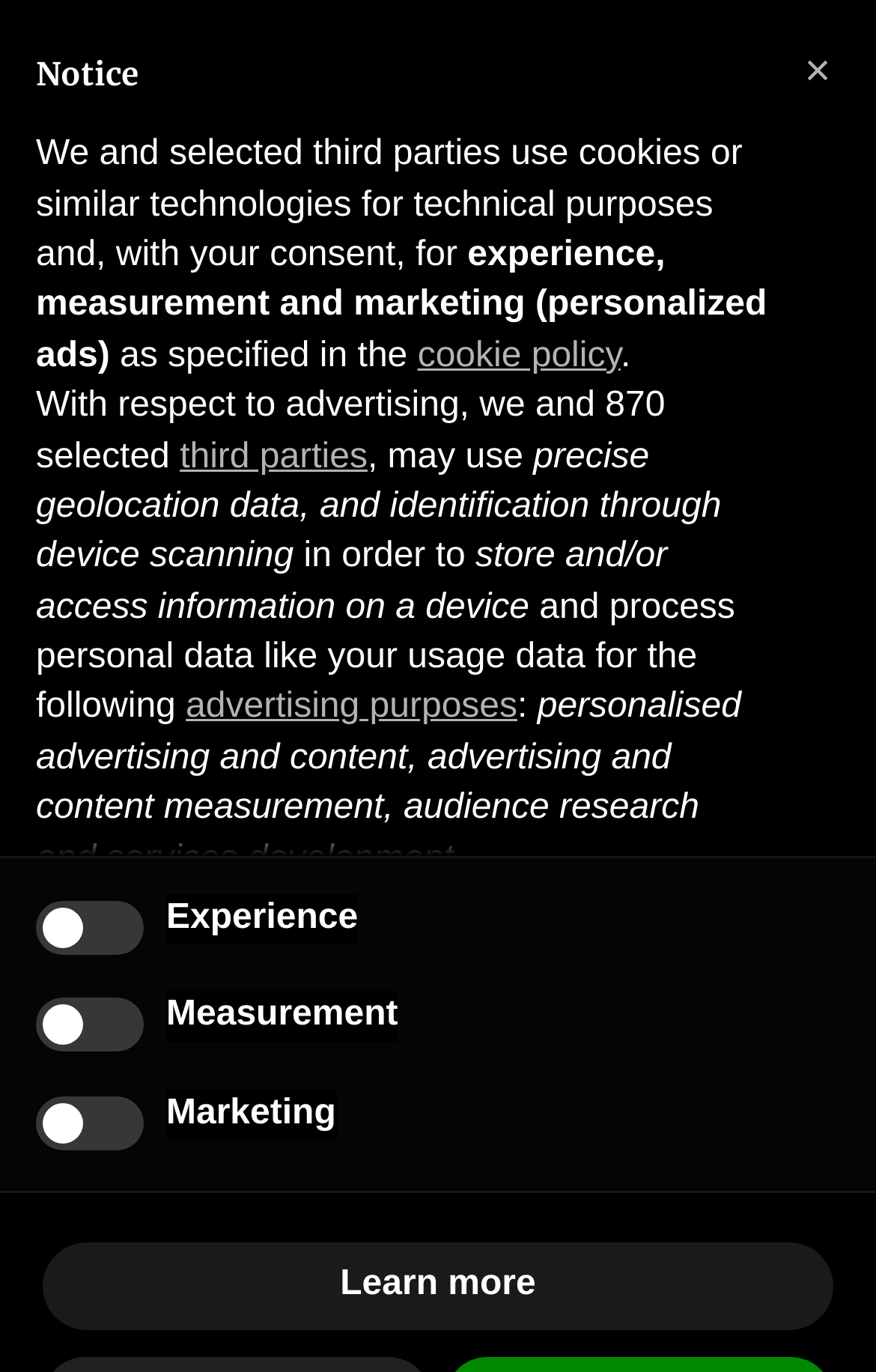Determine the bounding box coordinates of the clickable region to carry out the instruction: "Check terms and conditions".

None